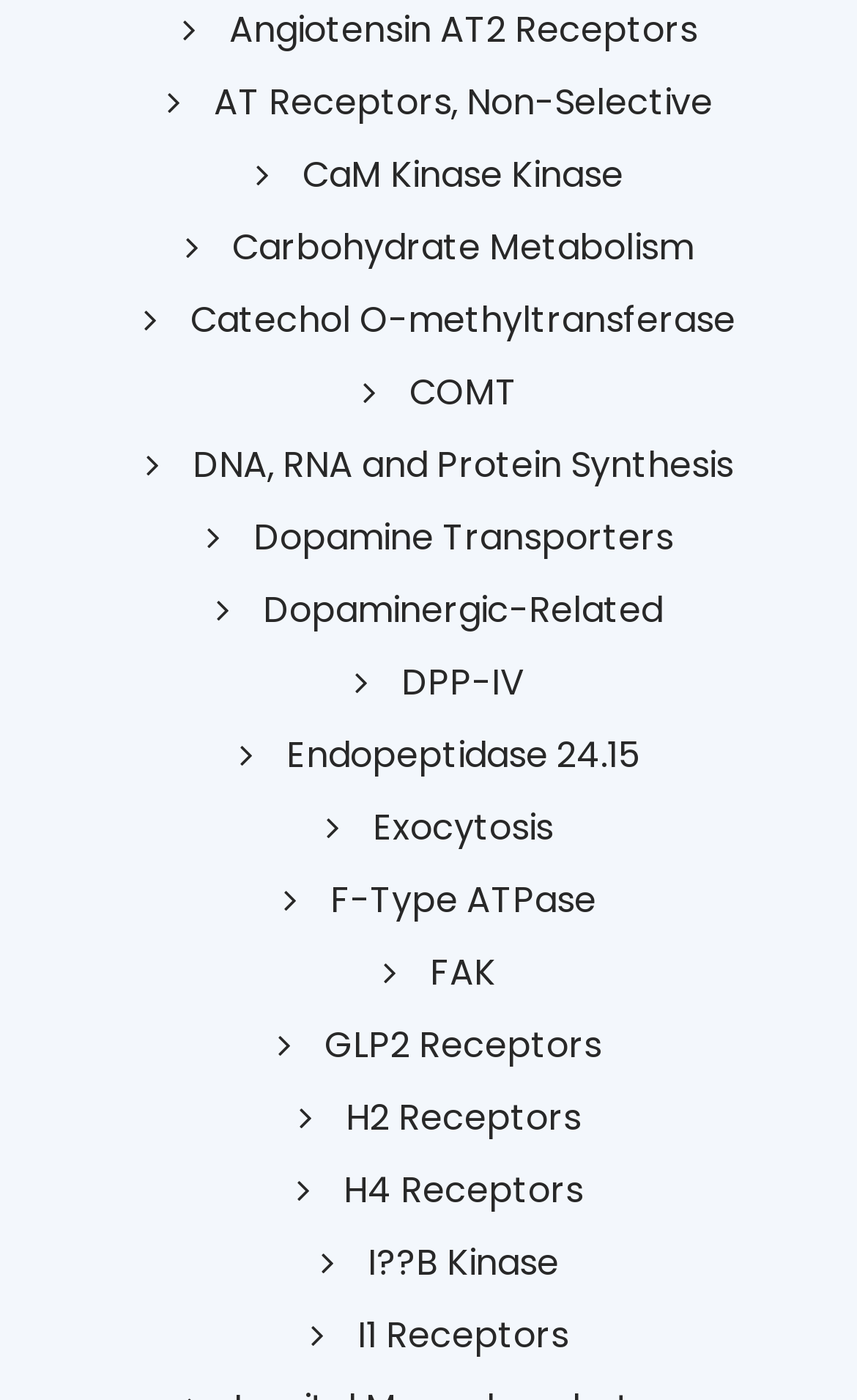Respond with a single word or phrase:
What is the general theme of the webpage?

Biochemistry